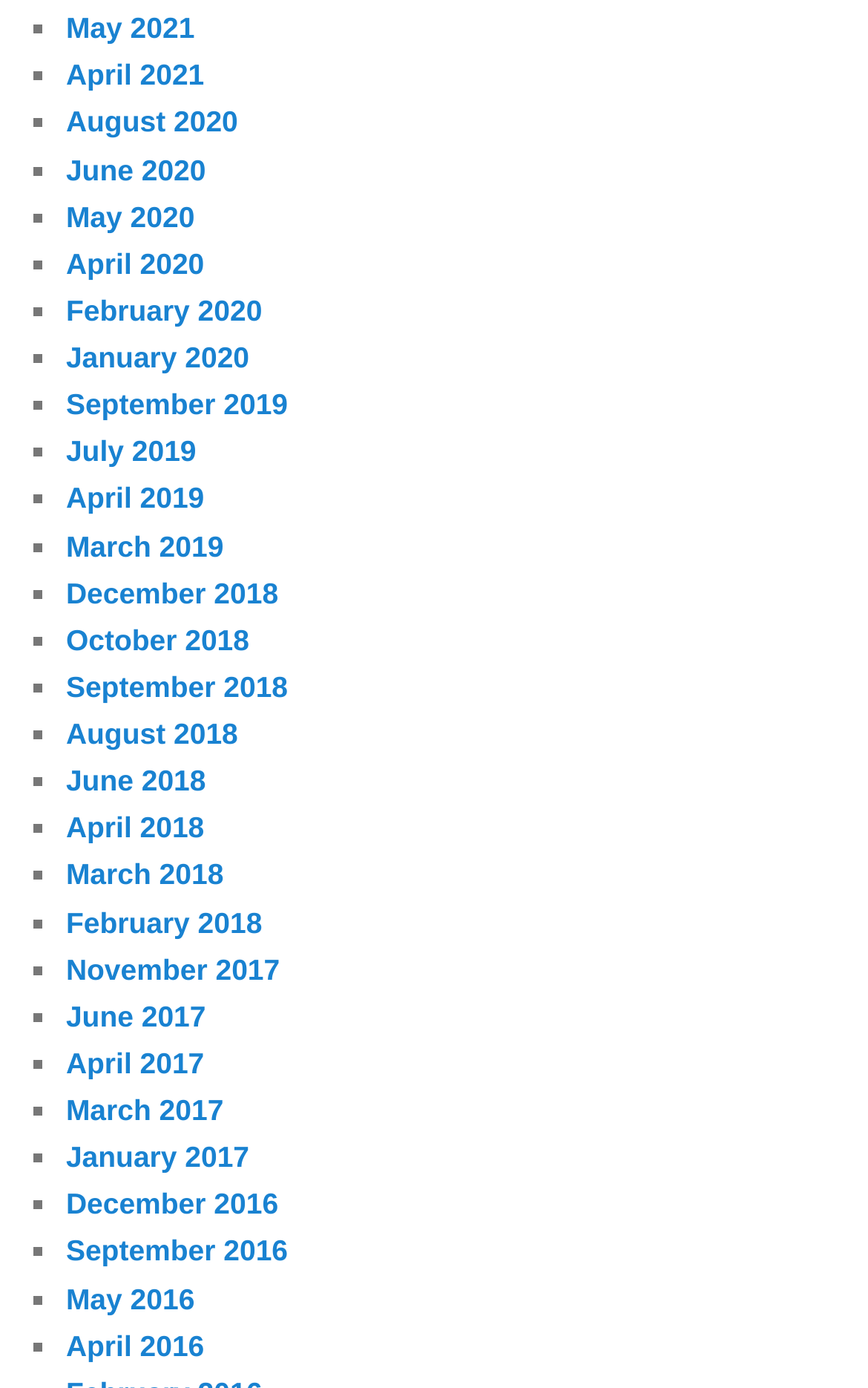Using details from the image, please answer the following question comprehensively:
How many months are listed?

I counted the number of links on the webpage, each representing a month, and found that there are 30 months listed in total.